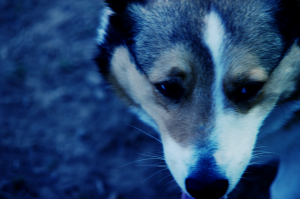What is the atmosphere conveyed by the image?
Using the visual information, respond with a single word or phrase.

Calming